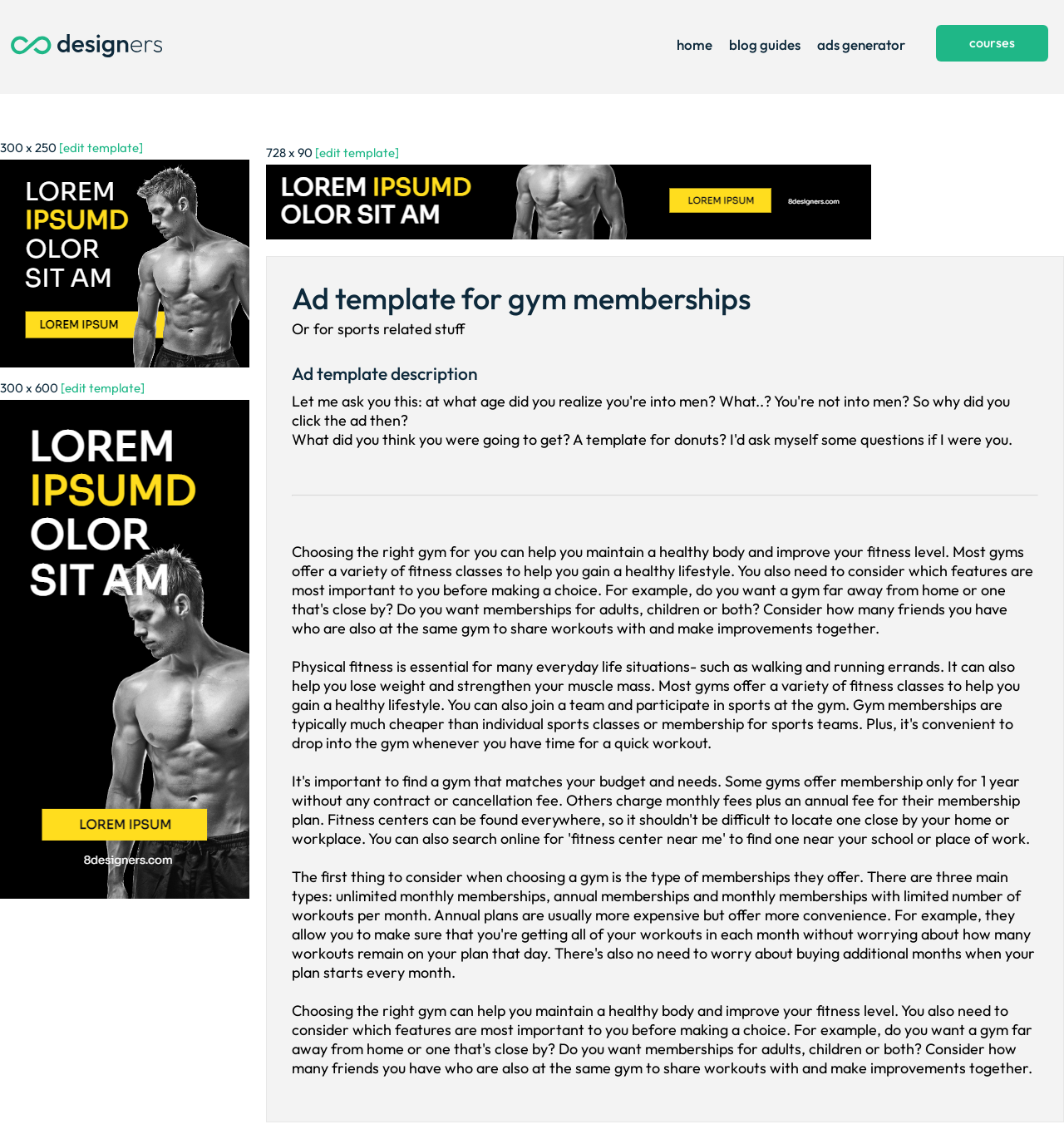Create a detailed description of the webpage's content and layout.

The webpage appears to be a template for creating ads, specifically for gym memberships or sports-related content. At the top left, there is a link with no text, accompanied by a small image. Below this, there are three links in a row, labeled "home", "blog guides", and "ads generator", which are likely navigation links. To the right of these links, there is another link labeled "courses".

The main content of the page is divided into three sections, each with a different ad size. The first section, located at the top left, has a label "300 x 250" and an edit template link next to it. Below this, there is a large image with the text "Or for sports related stuff". The second section, located below the first, has a label "300 x 600" and another edit template link. Again, there is a large image with the same text "Or for sports related stuff". The third section, located to the right of the first two, has a label "728 x 90" and an edit template link. This section also has a large image with the same text "Or for sports related stuff".

Below these ad sections, there are two headings. The first heading reads "Ad template for gym memberships", and the second heading reads "Ad template description". A horizontal separator line divides these headings from the rest of the content.

The webpage also has a meta description that mentions a fixed monthly price for designers to help create high-quality ads, with the goal of spending less time and money while achieving higher quality designs that convert better.